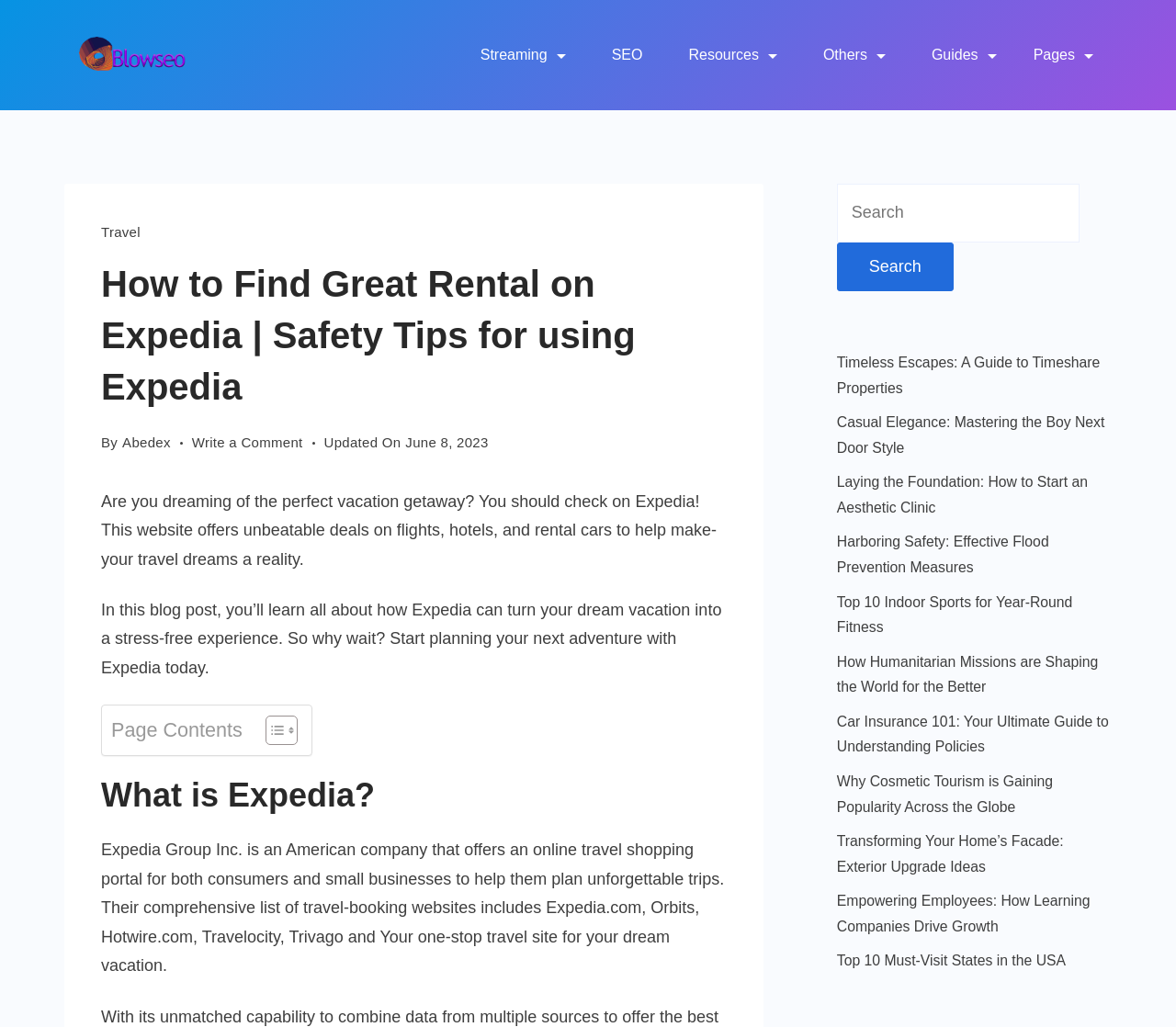Please identify the bounding box coordinates of the element that needs to be clicked to perform the following instruction: "Write a Comment on 'How to Find Great Rental on Expedia | Safety Tips for using Expedia'".

[0.163, 0.42, 0.257, 0.443]